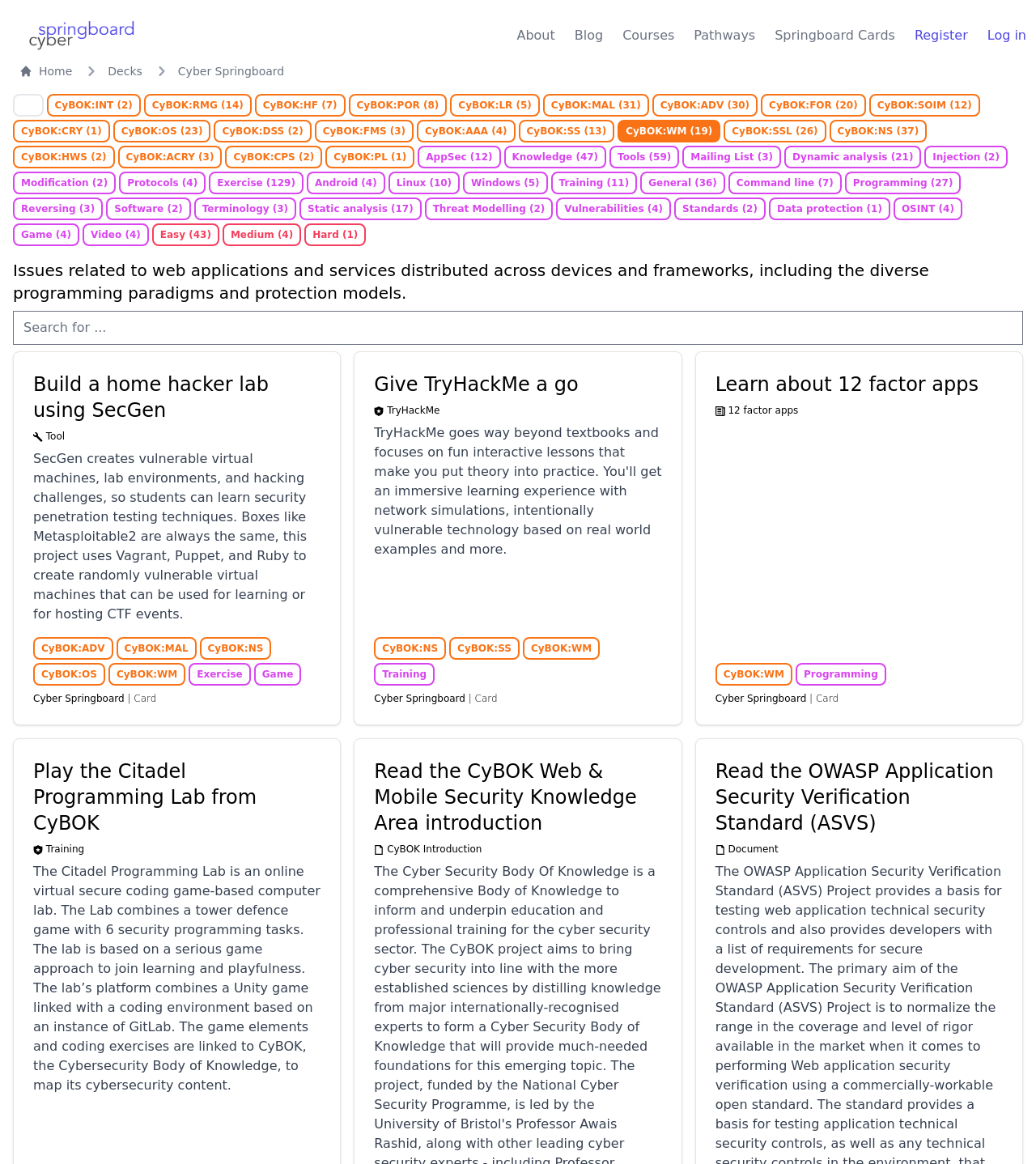Identify the bounding box coordinates for the UI element mentioned here: "Give TryHackMe a go". Provide the coordinates as four float values between 0 and 1, i.e., [left, top, right, bottom].

[0.361, 0.321, 0.558, 0.34]